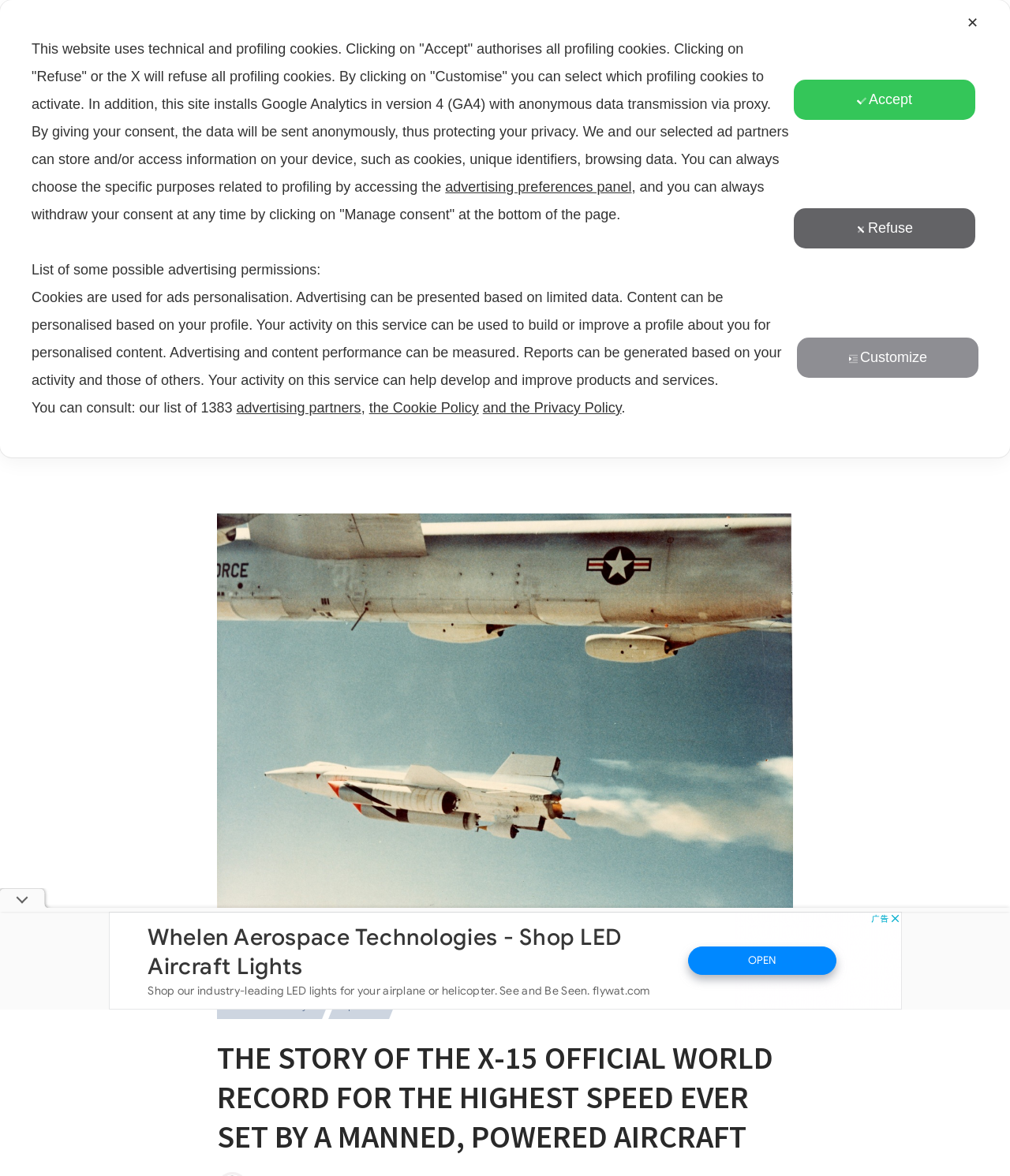Locate the bounding box coordinates of the element that should be clicked to fulfill the instruction: "View the story of the X-15".

[0.215, 0.437, 0.785, 0.824]